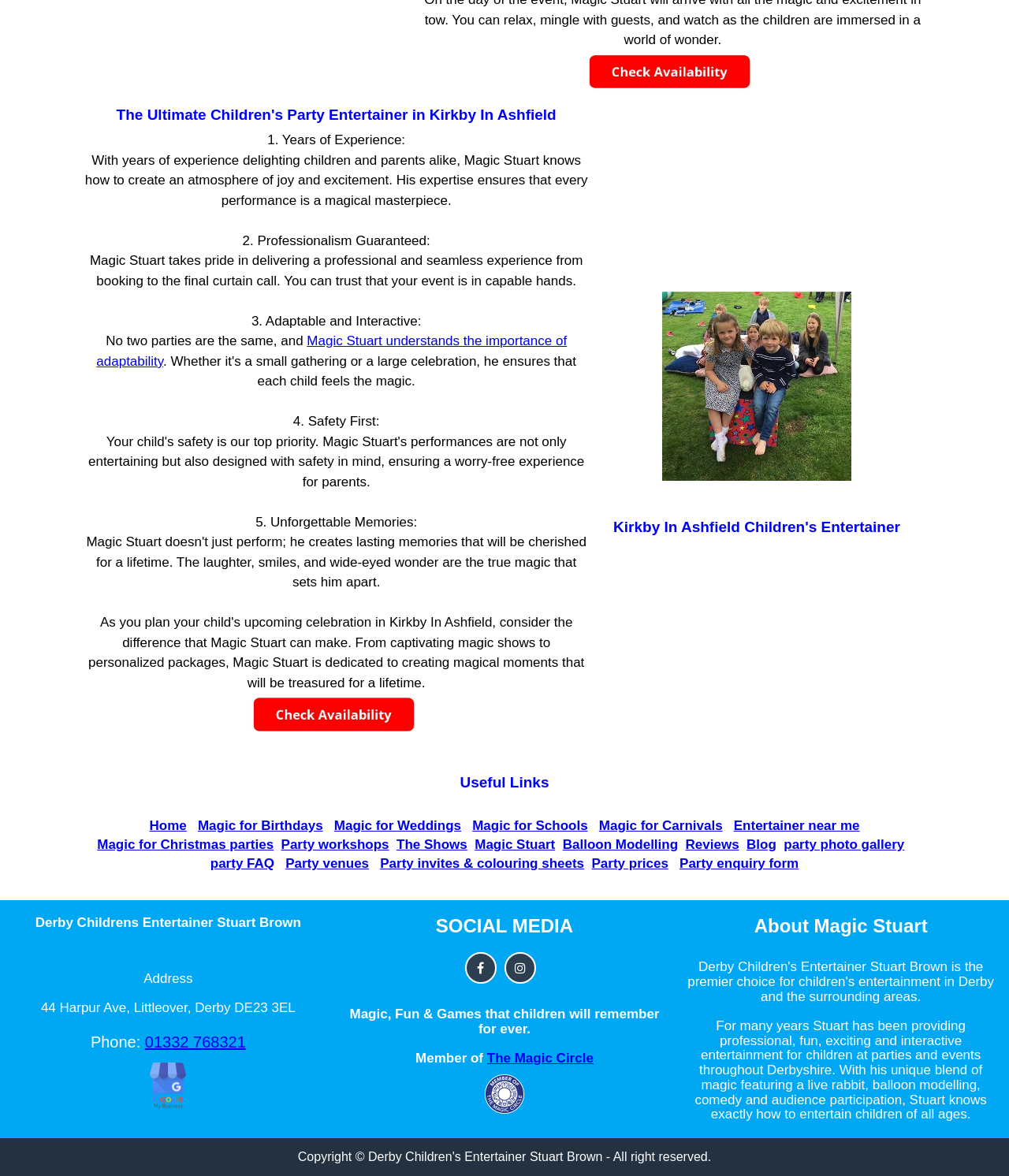Please provide the bounding box coordinates for the UI element as described: "Blog". The coordinates must be four floats between 0 and 1, represented as [left, top, right, bottom].

[0.74, 0.712, 0.769, 0.725]